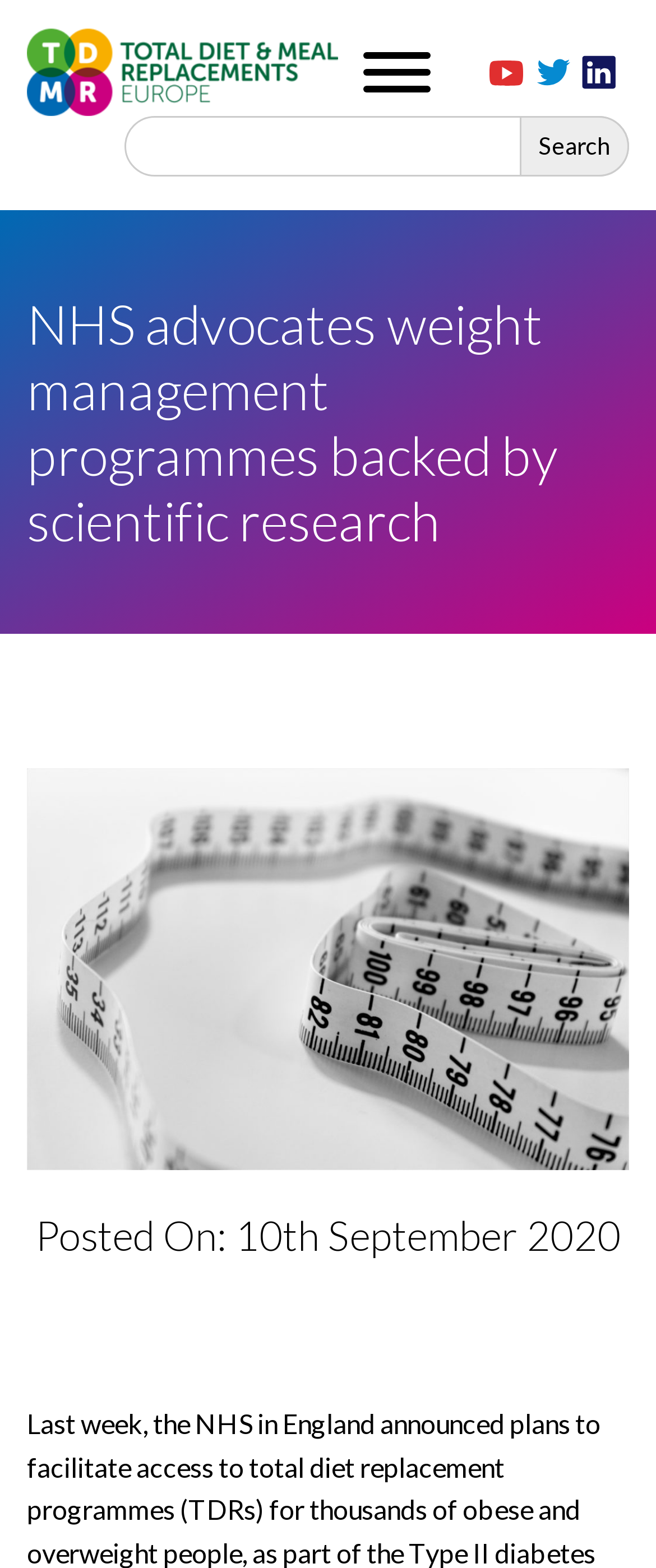Consider the image and give a detailed and elaborate answer to the question: 
What is the purpose of the button with no text?

The button with no text has a bounding box coordinate that overlaps with the search box and the 'Search for:' text. This suggests that it is a search button, which is commonly used to submit search queries.